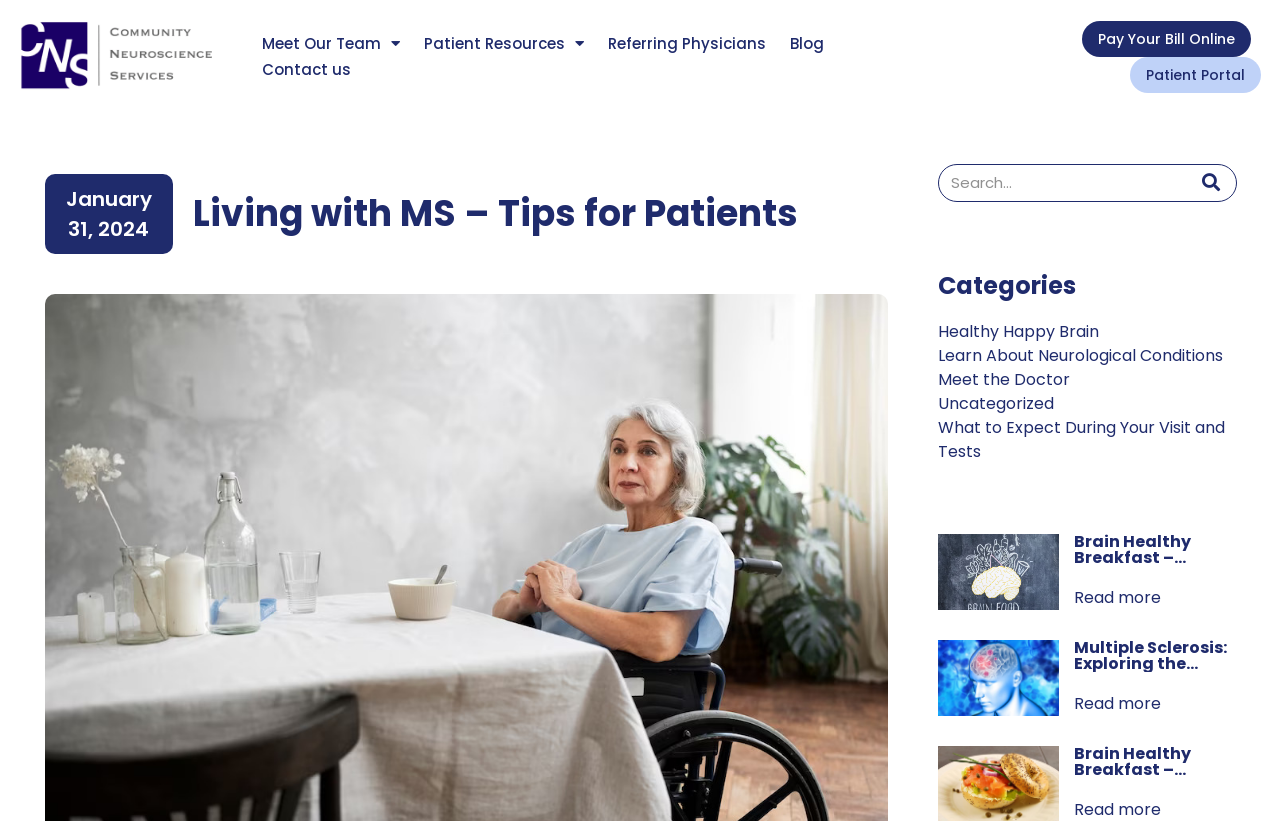Can you extract the headline from the webpage for me?

Living with MS – Tips for Patients